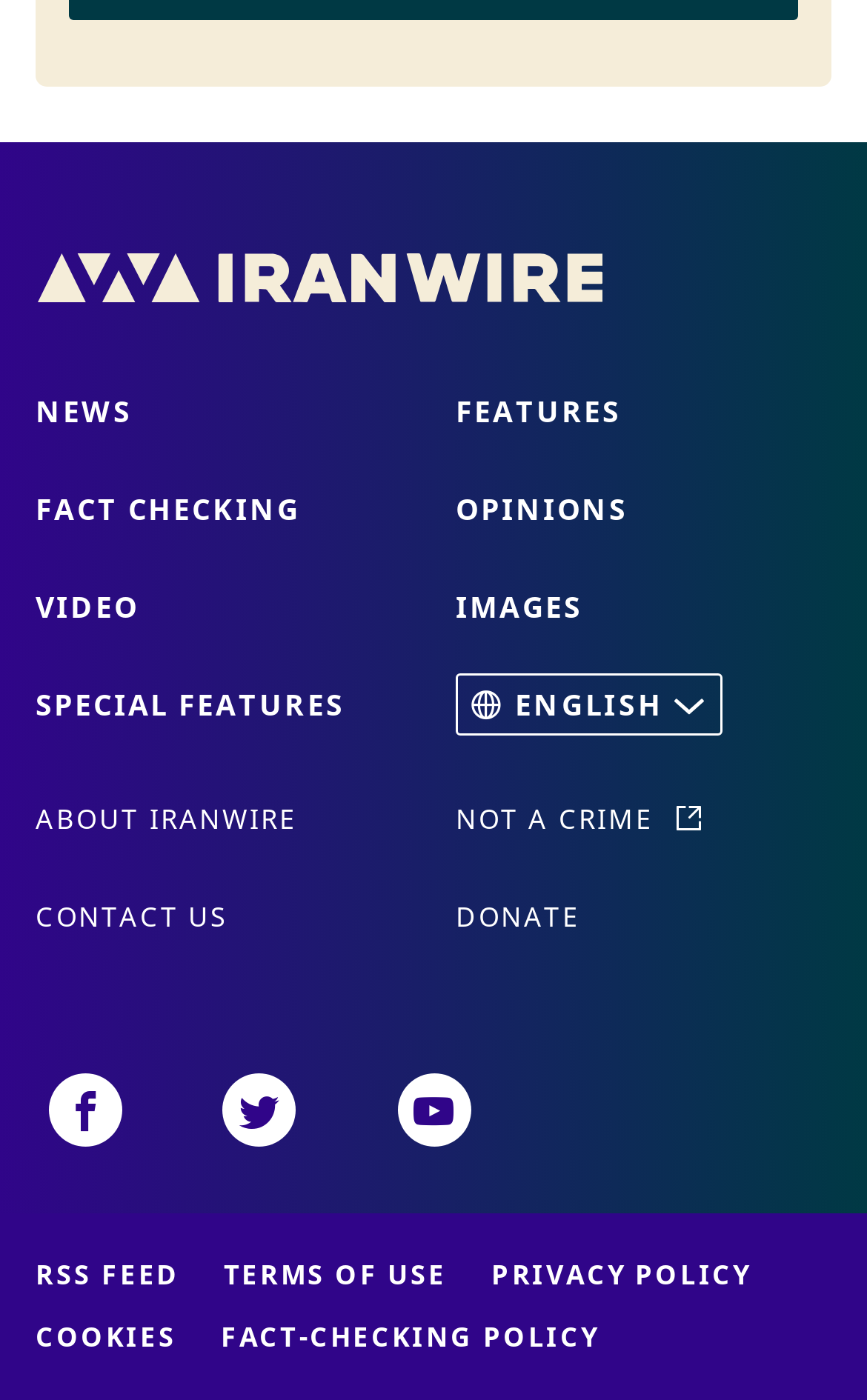Identify the bounding box coordinates necessary to click and complete the given instruction: "Donate to the website".

[0.526, 0.633, 0.67, 0.678]